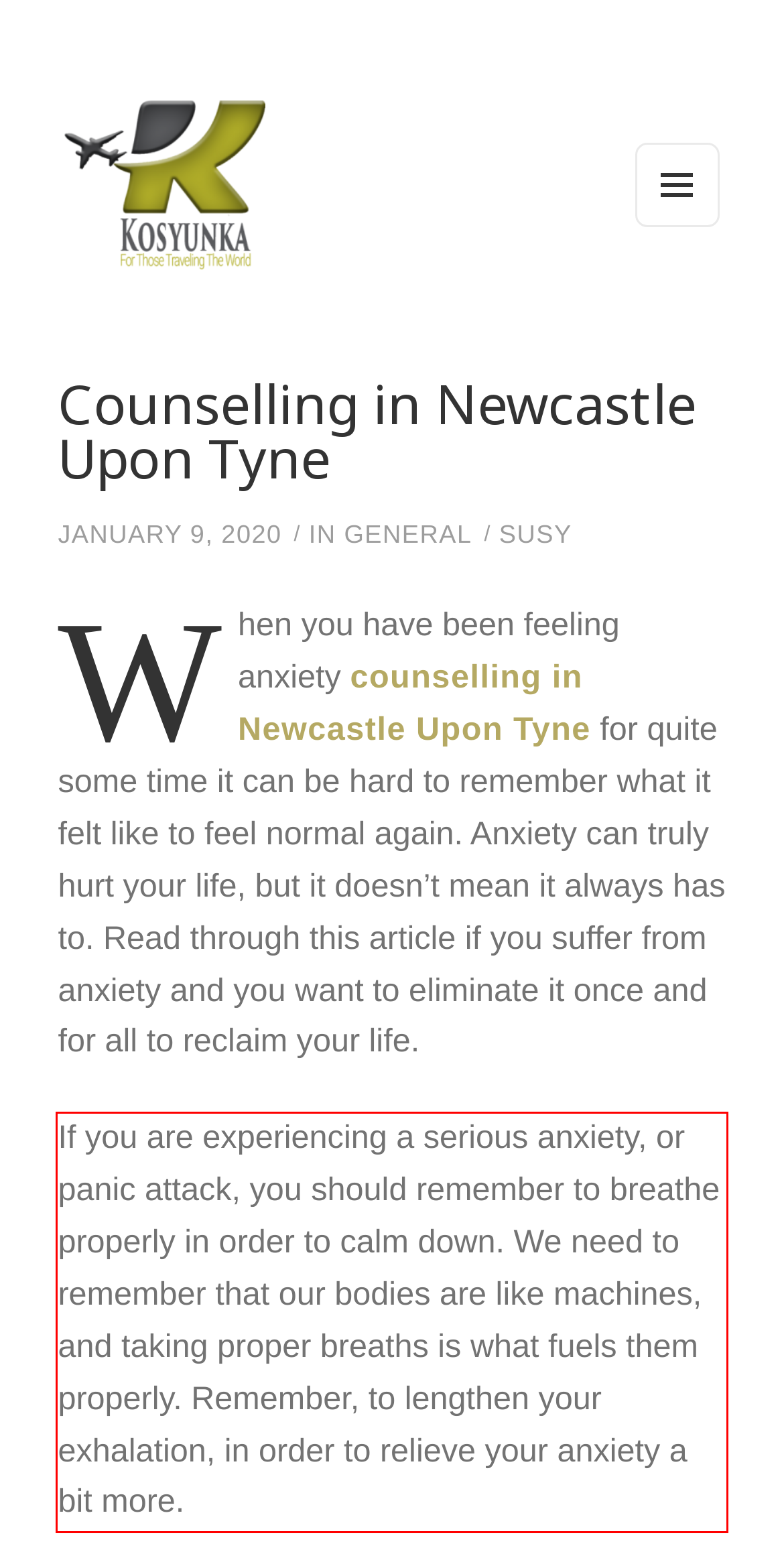Please perform OCR on the UI element surrounded by the red bounding box in the given webpage screenshot and extract its text content.

If you are experiencing a serious anxiety, or panic attack, you should remember to breathe properly in order to calm down. We need to remember that our bodies are like machines, and taking proper breaths is what fuels them properly. Remember, to lengthen your exhalation, in order to relieve your anxiety a bit more.